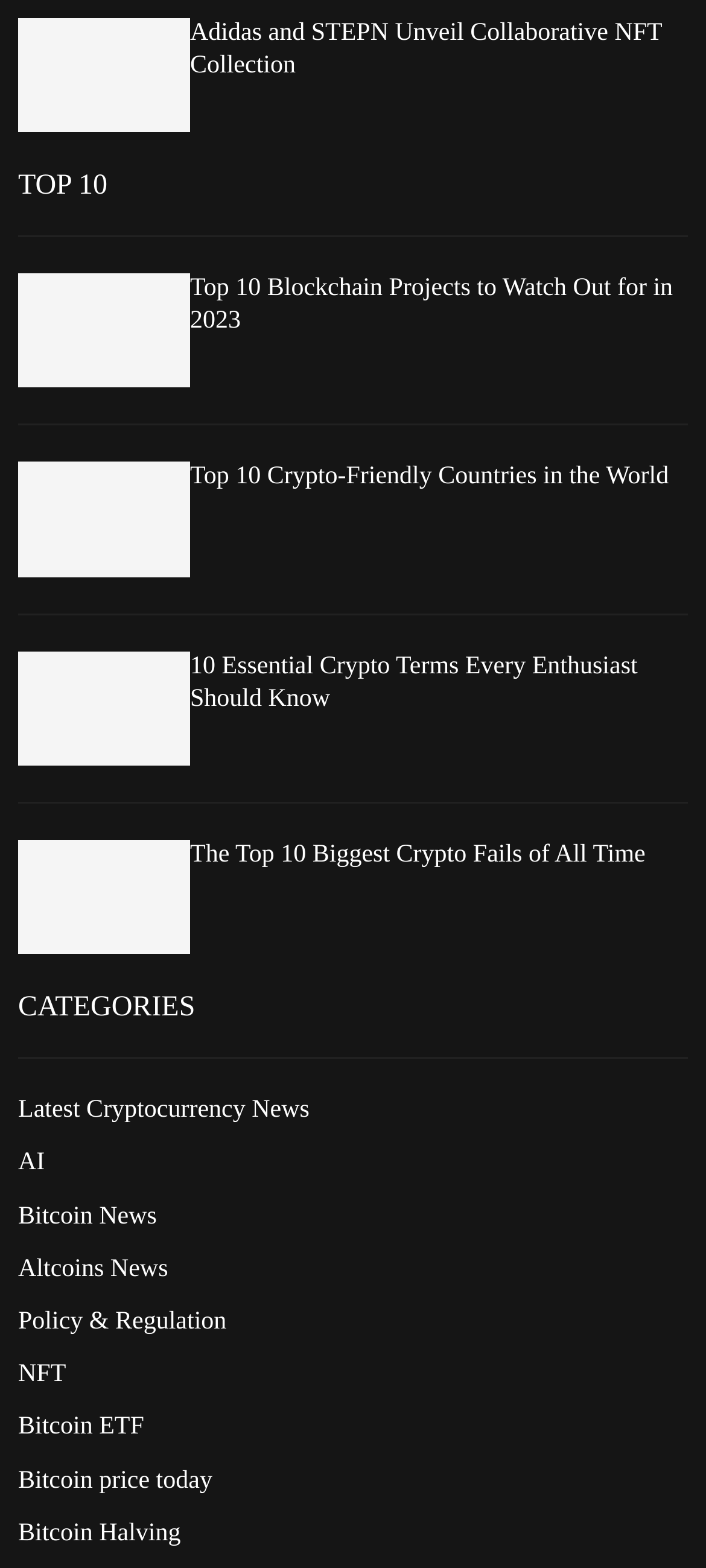Indicate the bounding box coordinates of the clickable region to achieve the following instruction: "Read about Adidas and STEPN's collaborative NFT collection."

[0.026, 0.012, 0.269, 0.085]